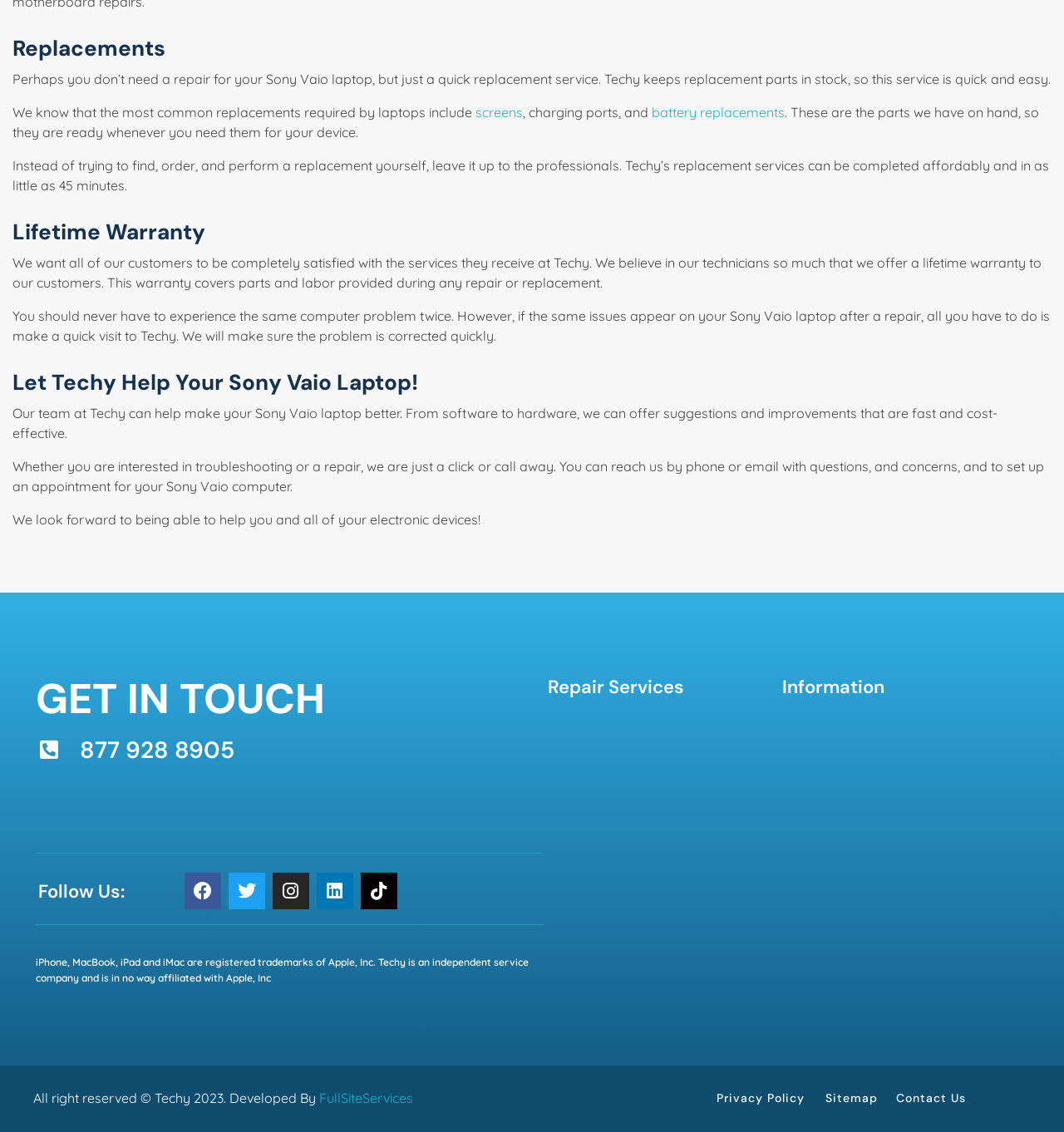What social media platforms does Techy have a presence on?
Kindly give a detailed and elaborate answer to the question.

Techy has a presence on various social media platforms, including Facebook, Twitter, Instagram, Linkedin, and Tiktok, as mentioned under the 'Follow Us:' heading.